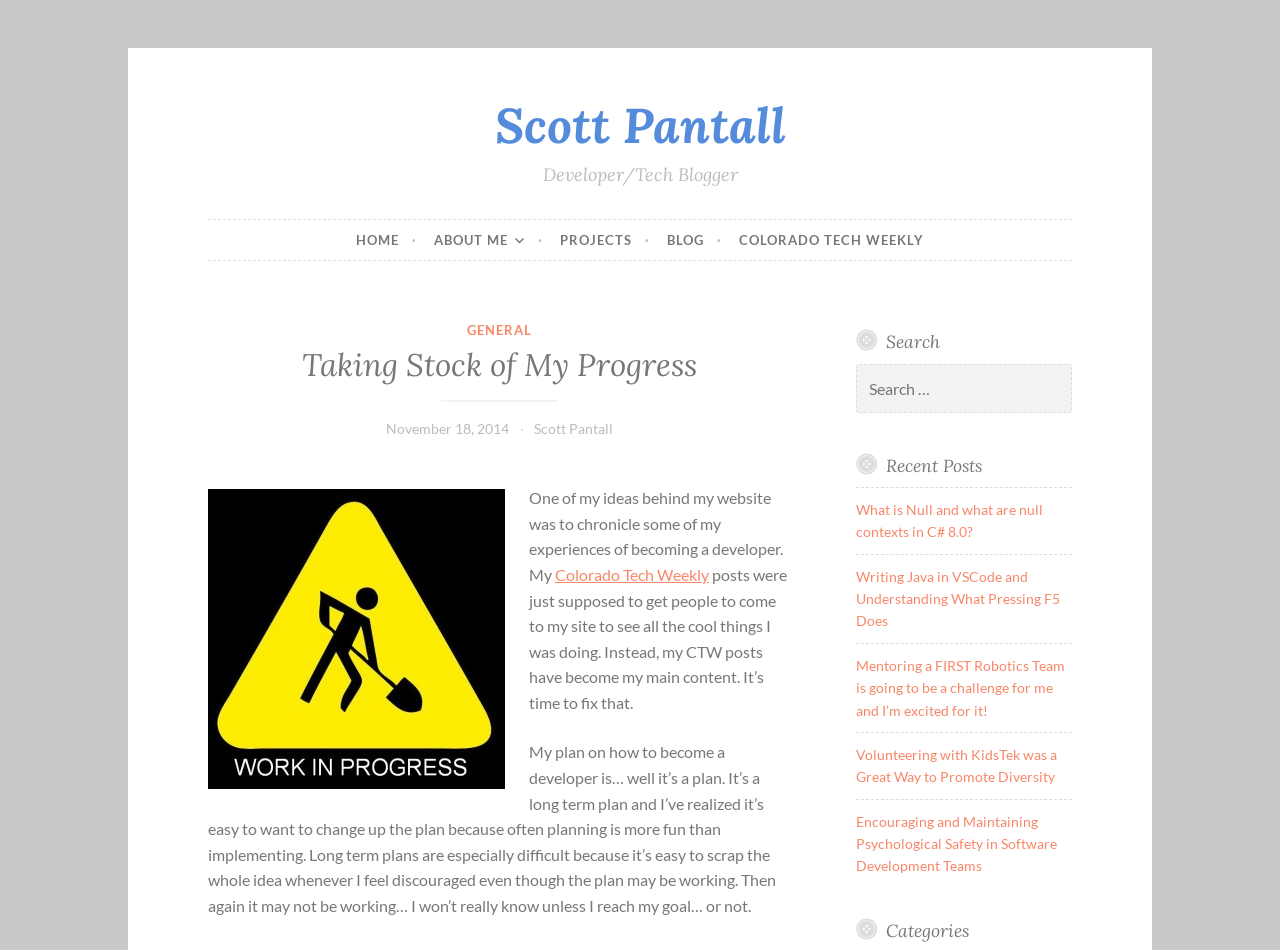Please determine the bounding box coordinates for the UI element described here. Use the format (top-left x, top-left y, bottom-right x, bottom-right y) with values bounded between 0 and 1: Scott Pantall

[0.417, 0.442, 0.479, 0.46]